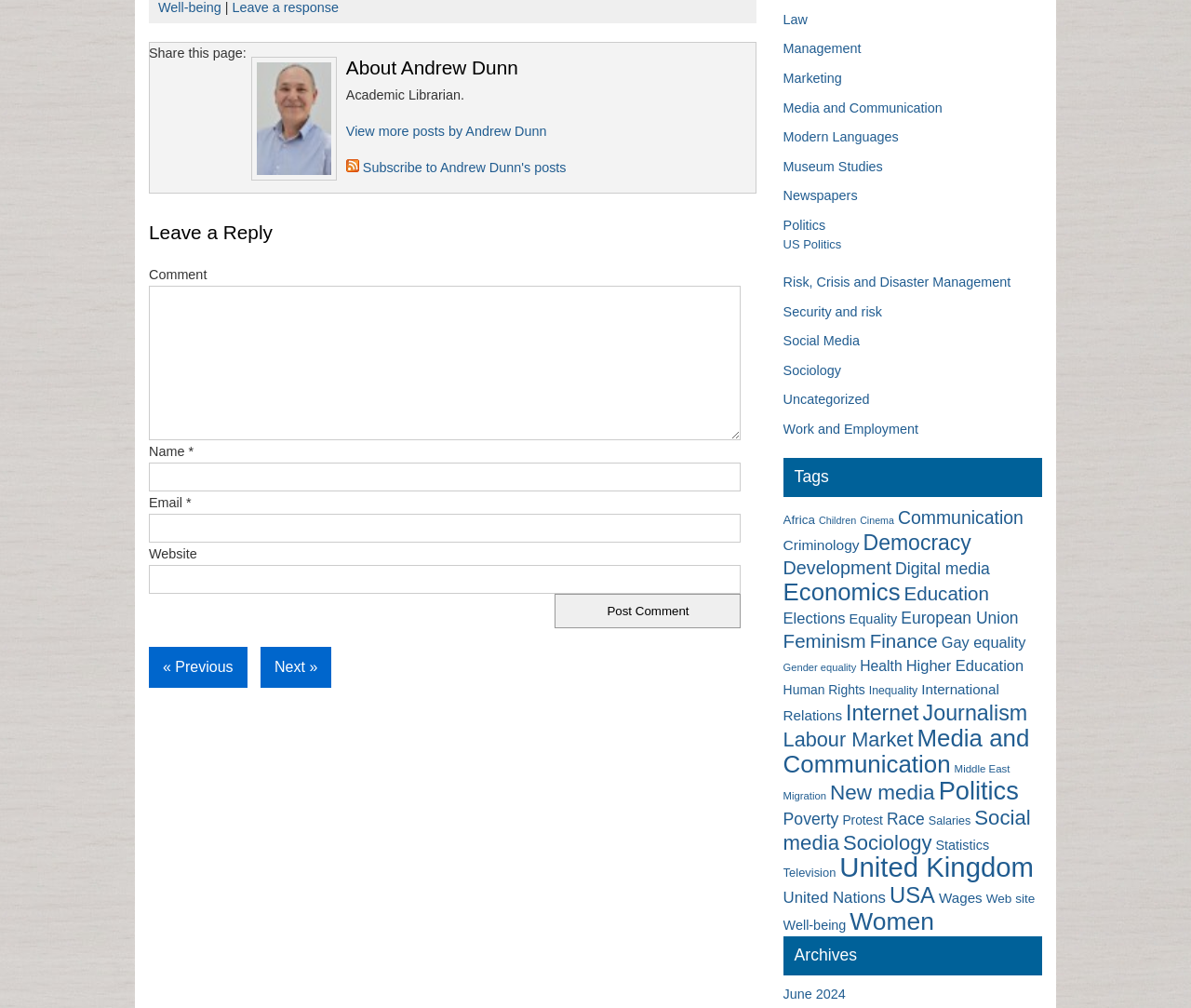How many categories are listed under 'Tags'?
Answer the question using a single word or phrase, according to the image.

40